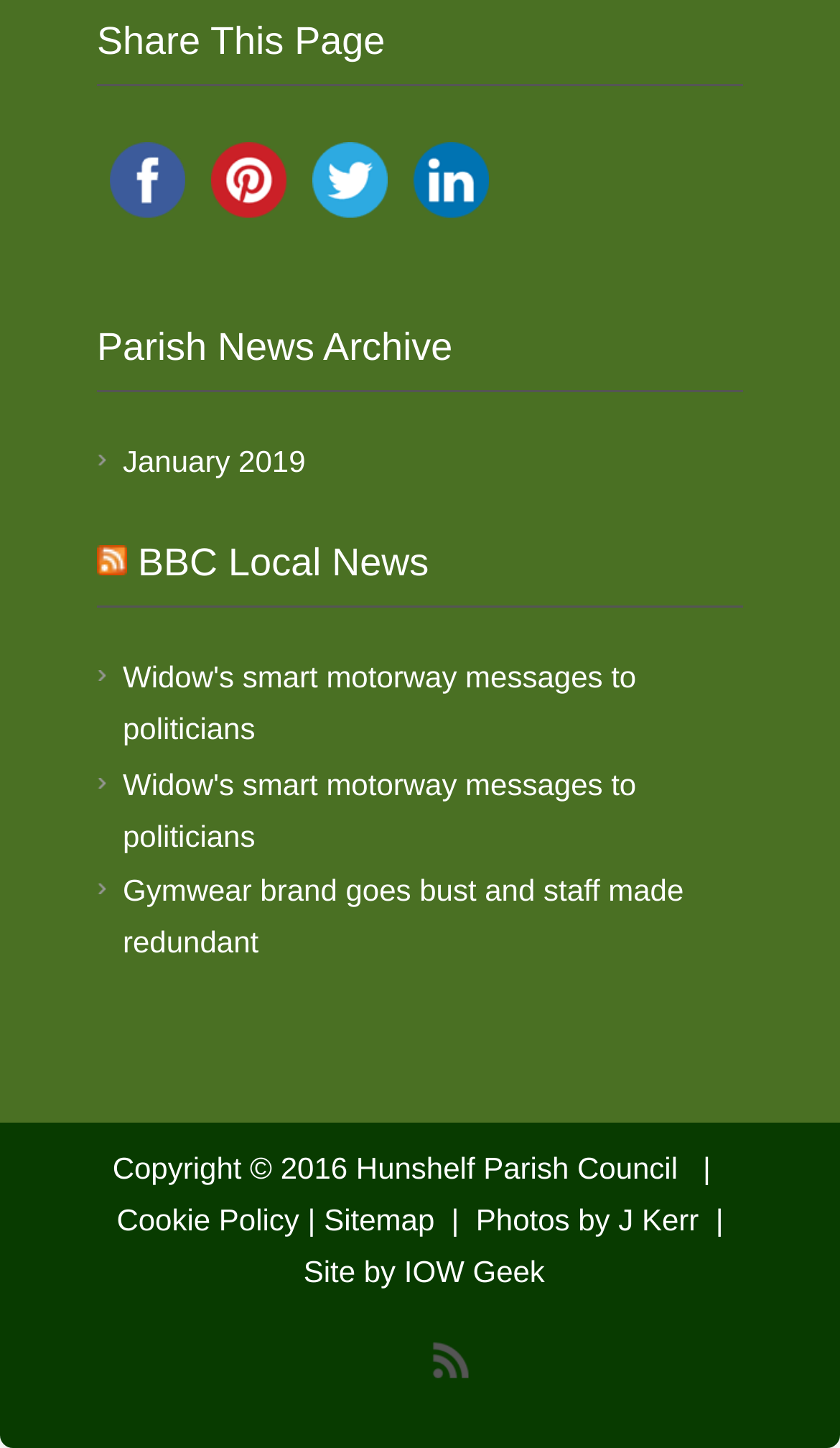What type of news is featured on this webpage?
Kindly give a detailed and elaborate answer to the question.

The webpage contains links to news articles with titles such as 'Widow's smart motorway messages to politicians' and 'Gymwear brand goes bust and staff made redundant', which suggest that the webpage features local news articles.